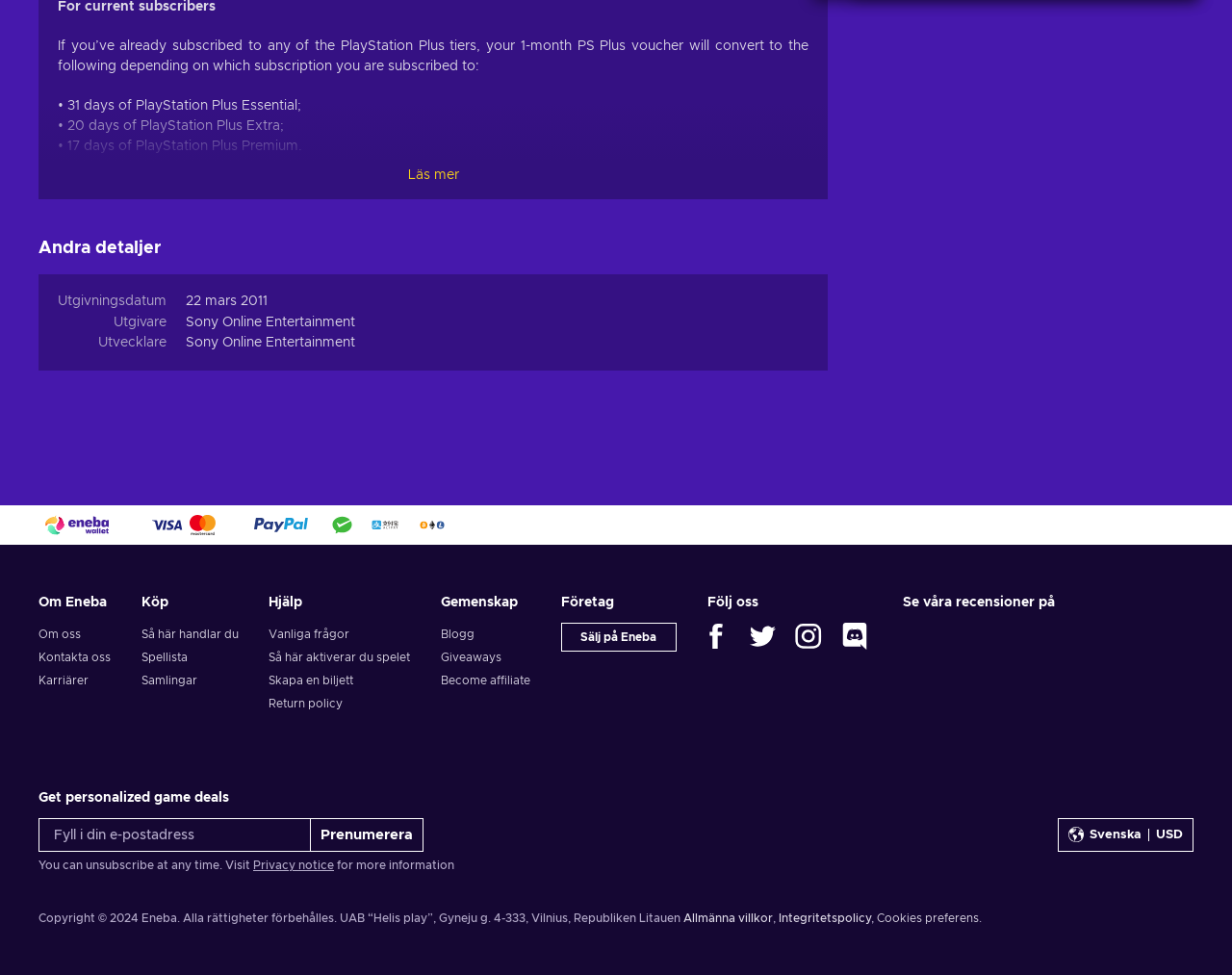How many free PlayStation games can you get per month?
Analyze the image and deliver a detailed answer to the question.

The webpage states that with a PlayStation Plus 3 month membership, you can get two free PlayStation games each month.